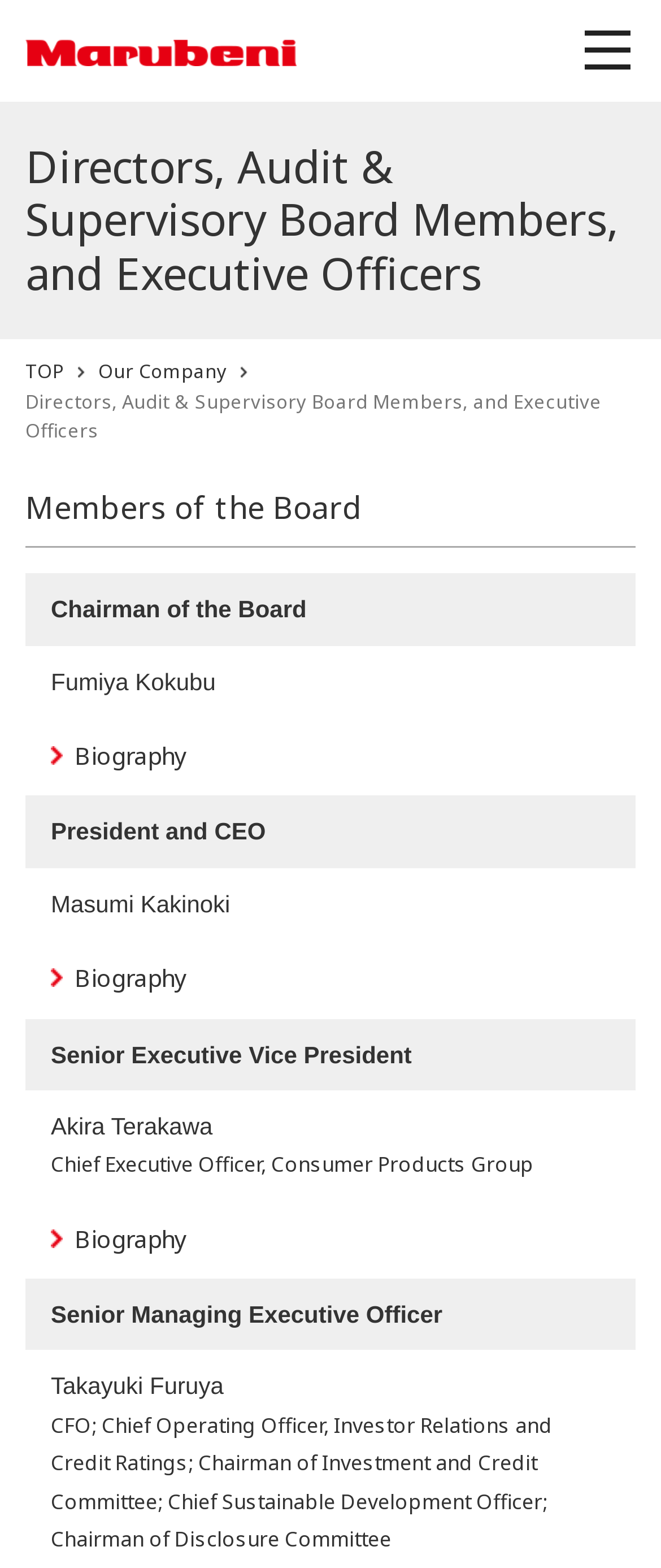What is the biography link for Akira Terakawa?
Please interpret the details in the image and answer the question thoroughly.

The biography link for Akira Terakawa can be found by looking at the gridcell element that is in the same row as his name, which says 'Biography'. This gridcell element is a child of the row element and has a bounding box coordinate of [0.038, 0.768, 0.962, 0.816]. The link is a child of this gridcell element and has a bounding box coordinate of [0.077, 0.779, 0.282, 0.8].